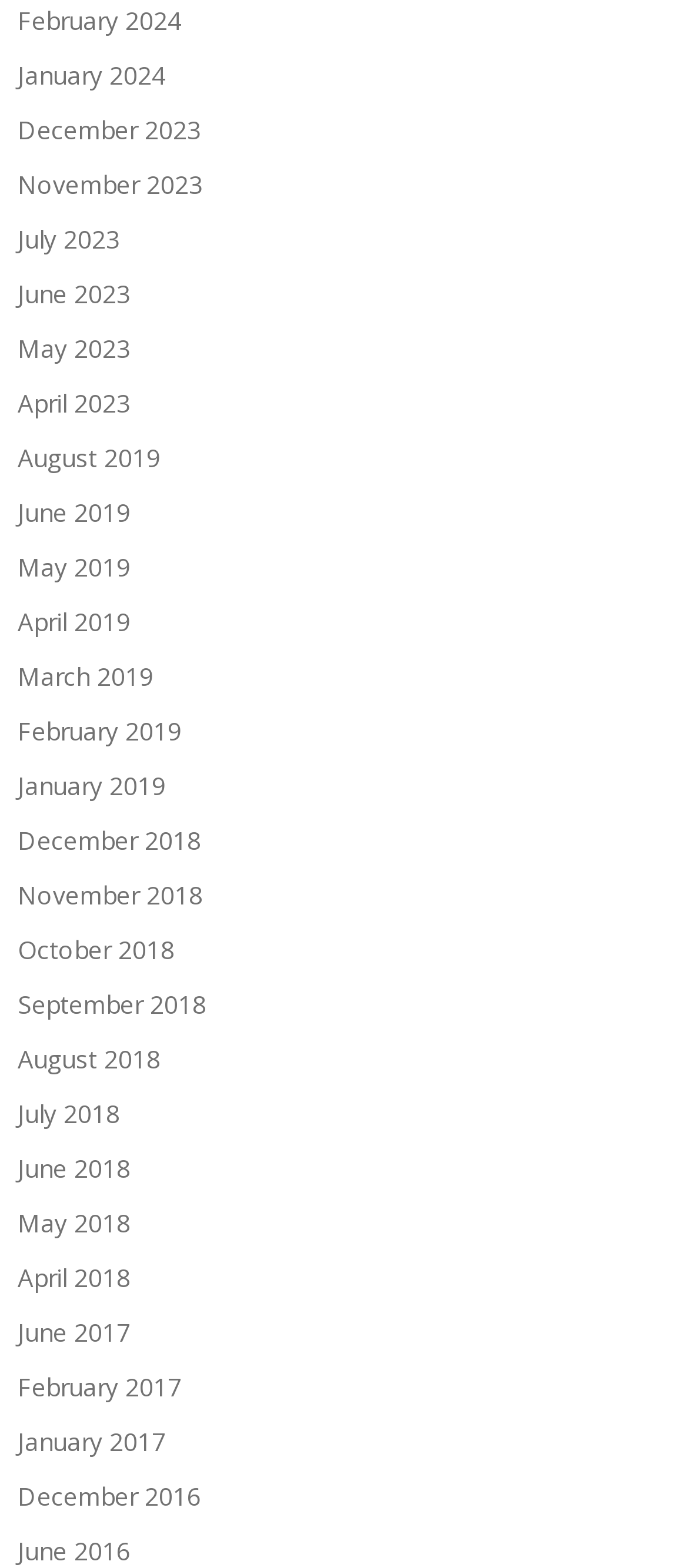Locate the bounding box coordinates of the element that should be clicked to execute the following instruction: "Access August 2019".

[0.026, 0.281, 0.233, 0.303]